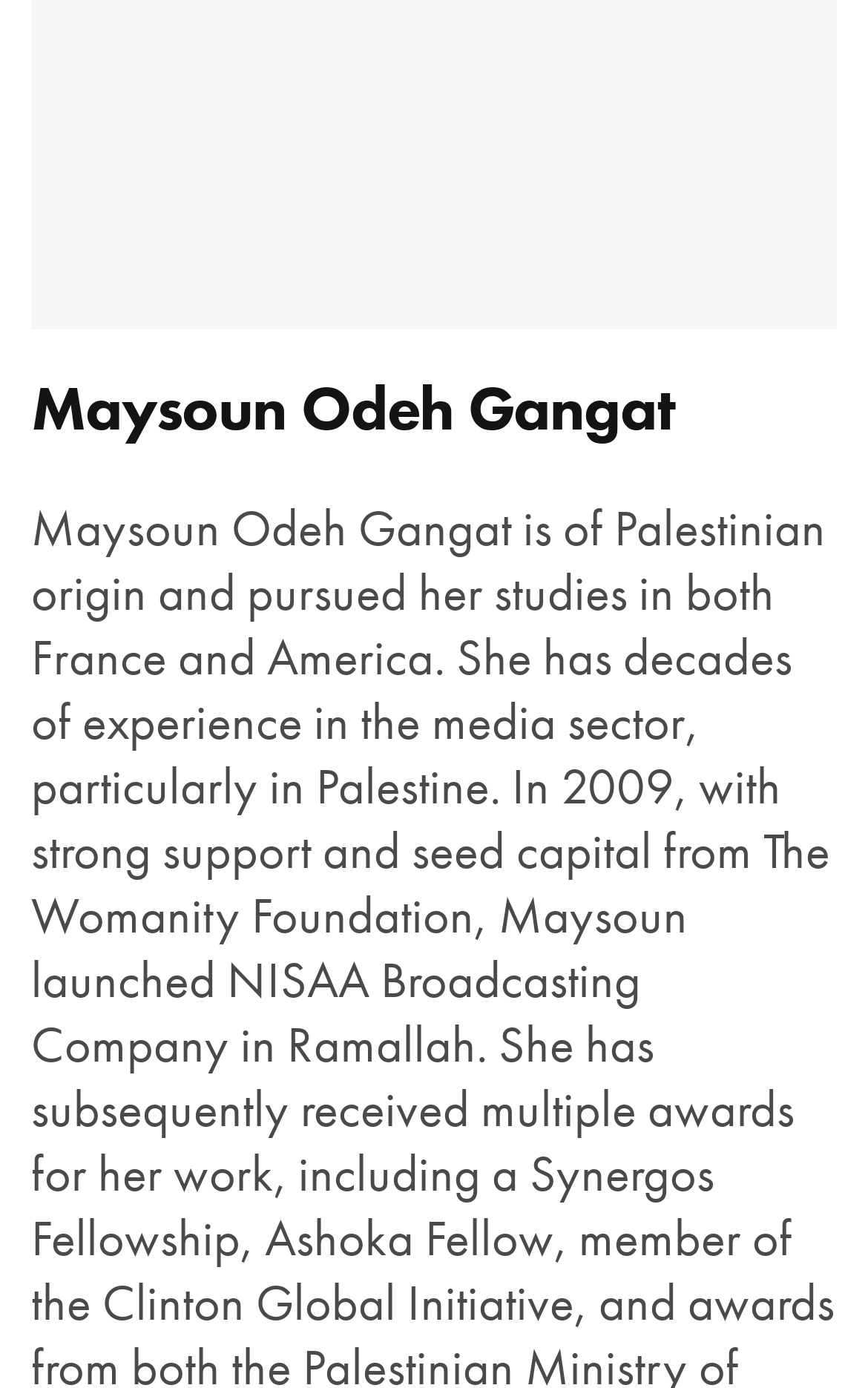Determine the bounding box for the UI element described here: "Social Innovation Thought Leaders".

[0.072, 0.46, 0.964, 0.532]